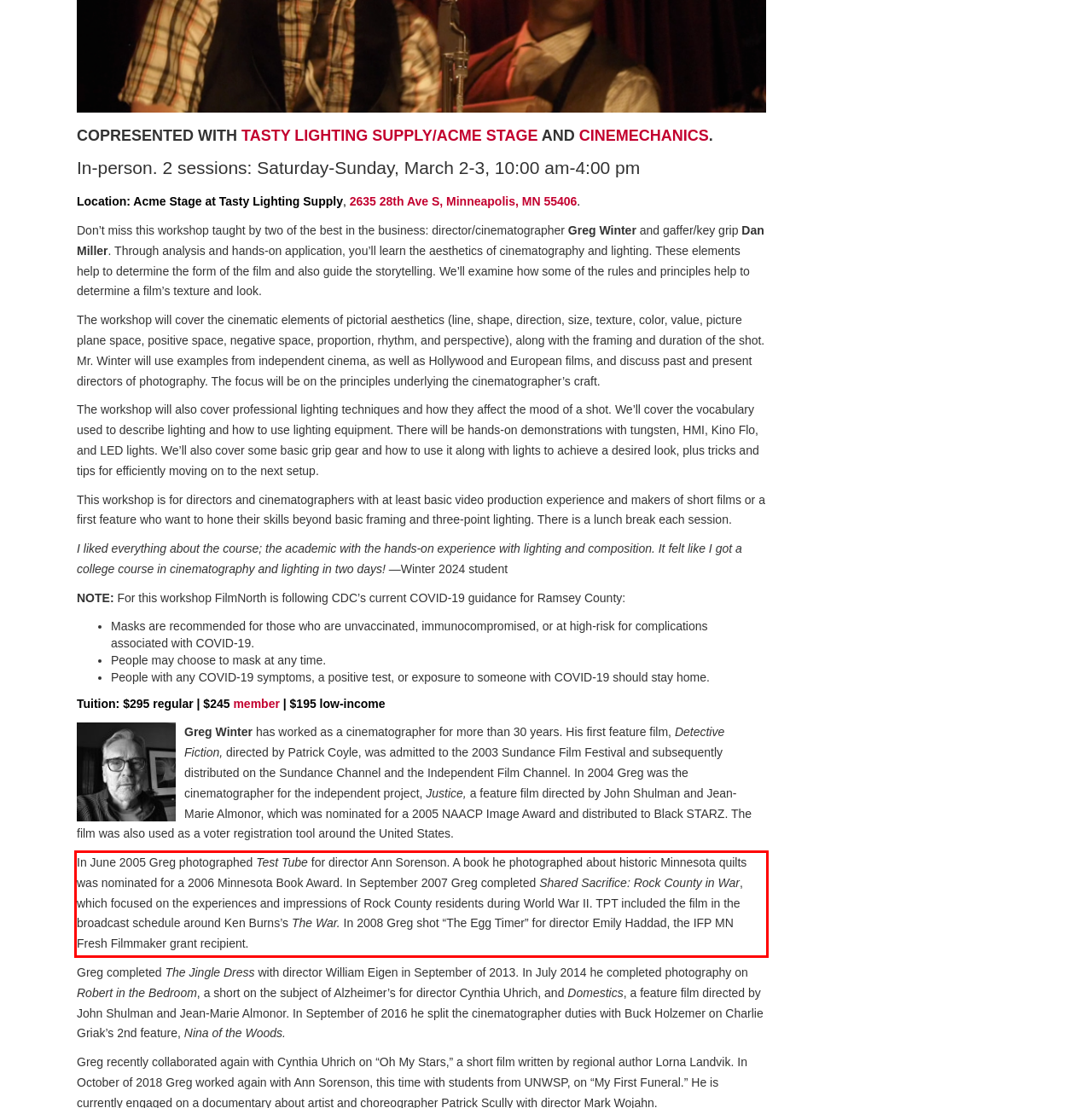Please identify and extract the text from the UI element that is surrounded by a red bounding box in the provided webpage screenshot.

In June 2005 Greg photographed Test Tube for director Ann Sorenson. A book he photographed about historic Minnesota quilts was nominated for a 2006 Minnesota Book Award. In September 2007 Greg completed Shared Sacrifice: Rock County in War, which focused on the experiences and impressions of Rock County residents during World War II. TPT included the film in the broadcast schedule around Ken Burns’s The War. In 2008 Greg shot “The Egg Timer” for director Emily Haddad, the IFP MN Fresh Filmmaker grant recipient.